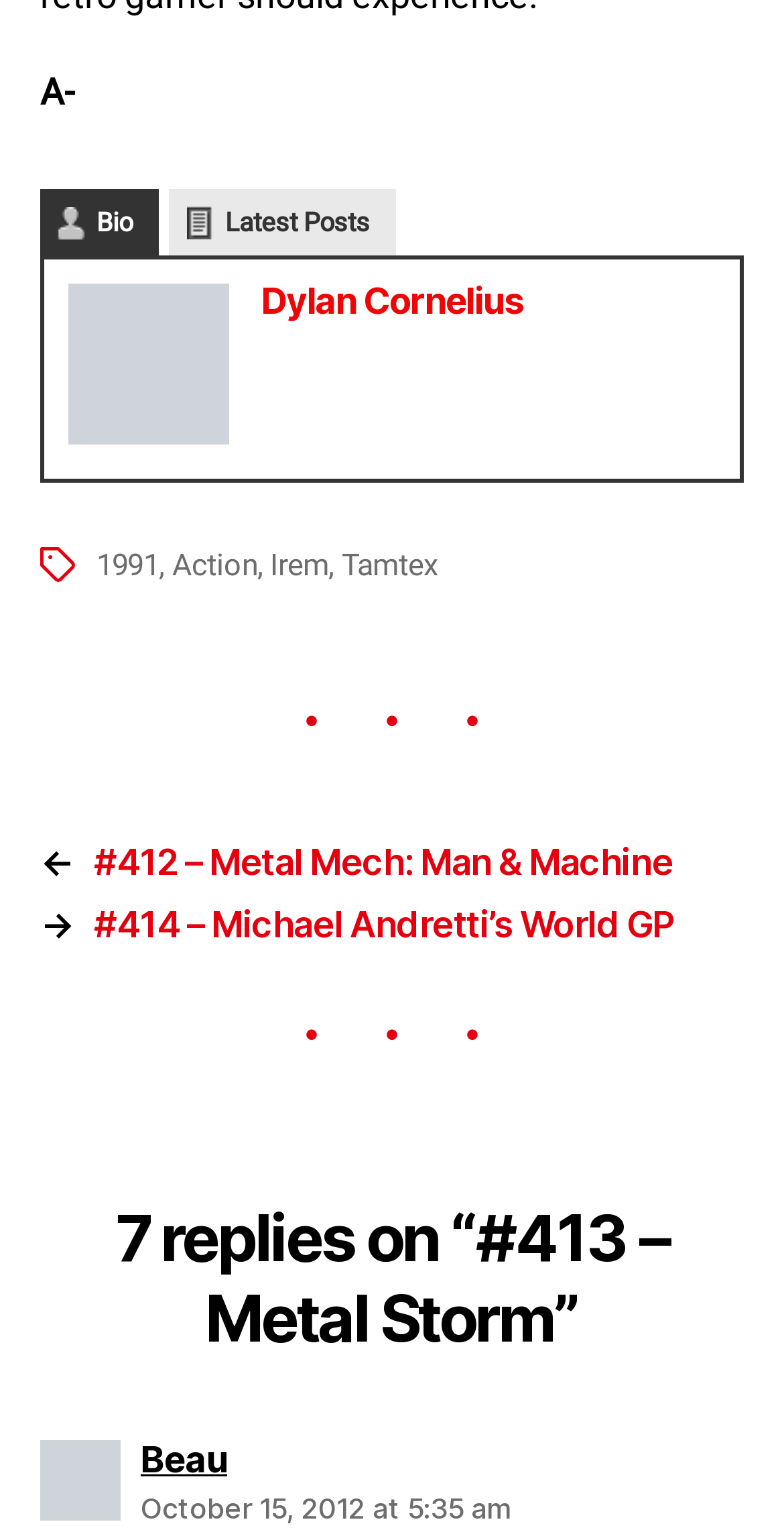Find and provide the bounding box coordinates for the UI element described with: "Beau says:".

[0.179, 0.94, 0.29, 0.968]